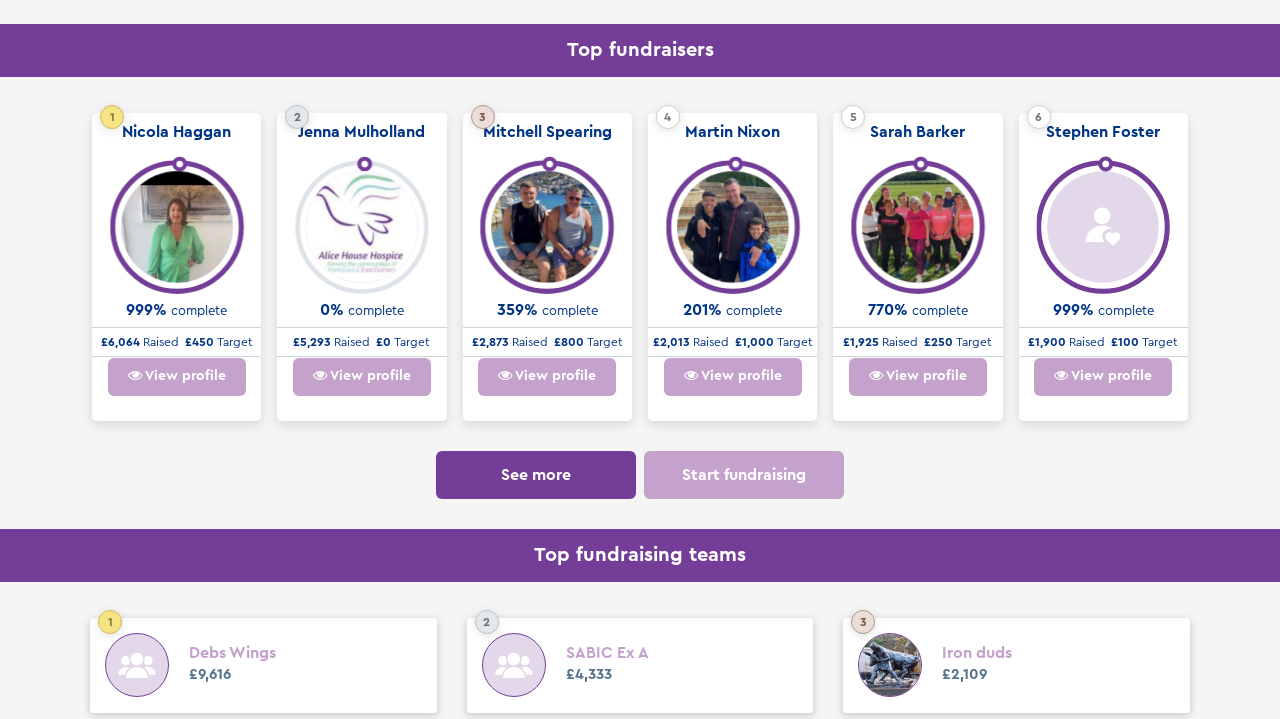Find the bounding box coordinates for the area you need to click to carry out the instruction: "View Nicola Haggan's profile". The coordinates should be four float numbers between 0 and 1, indicated as [left, top, right, bottom].

[0.086, 0.223, 0.19, 0.409]